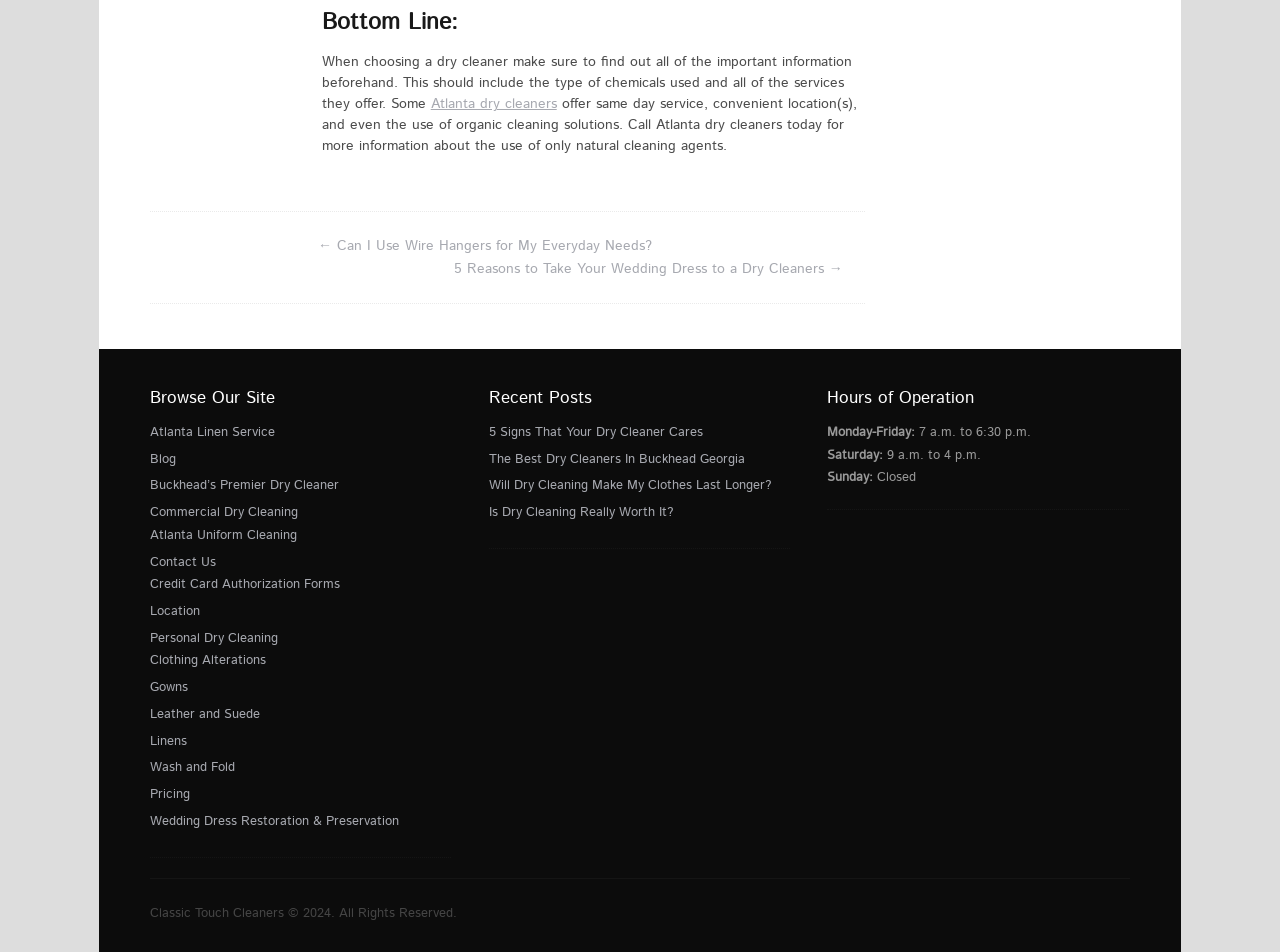Identify the bounding box coordinates of the section to be clicked to complete the task described by the following instruction: "Click on the 'Contact Us' link". The coordinates should be four float numbers between 0 and 1, formatted as [left, top, right, bottom].

None